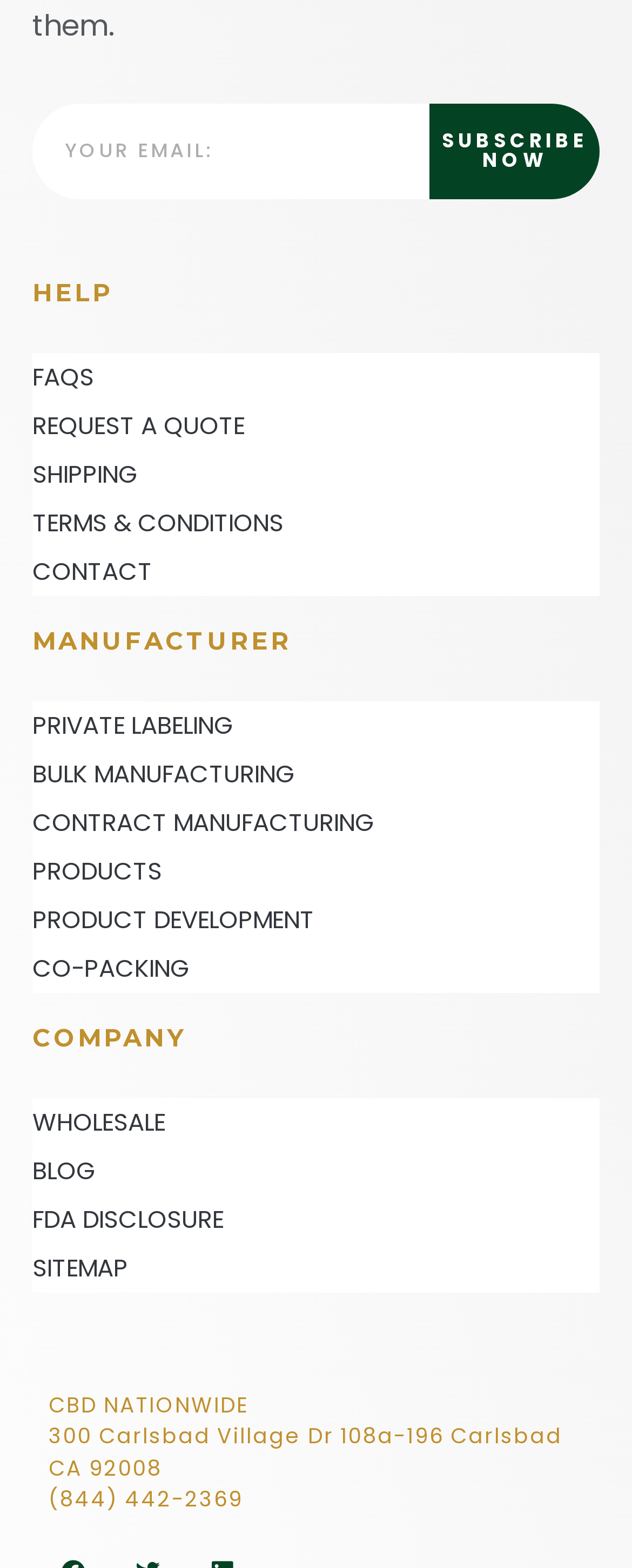Give the bounding box coordinates for the element described by: "Raumreservierung".

None